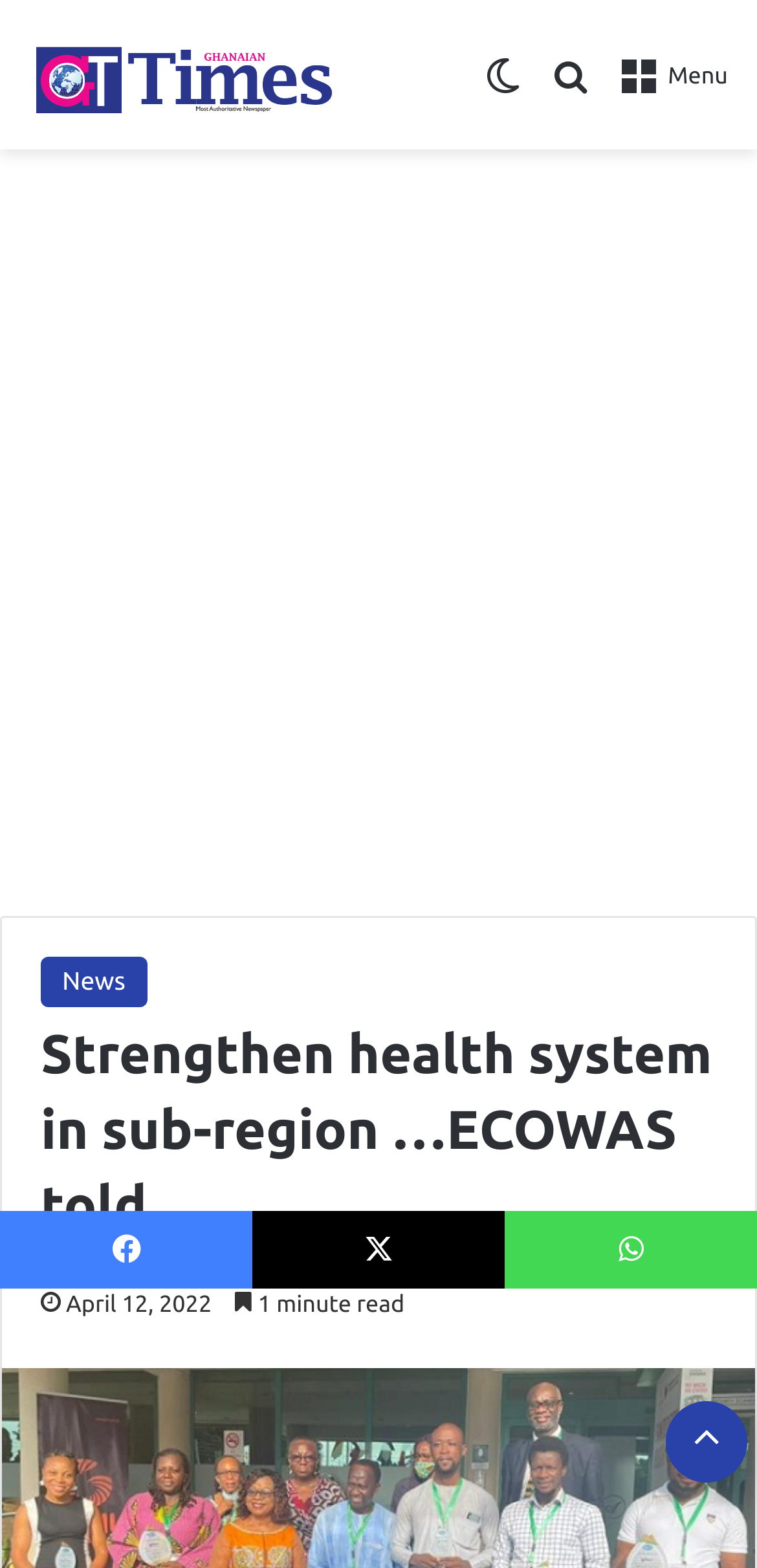What is the date of the article?
Answer briefly with a single word or phrase based on the image.

April 12, 2022